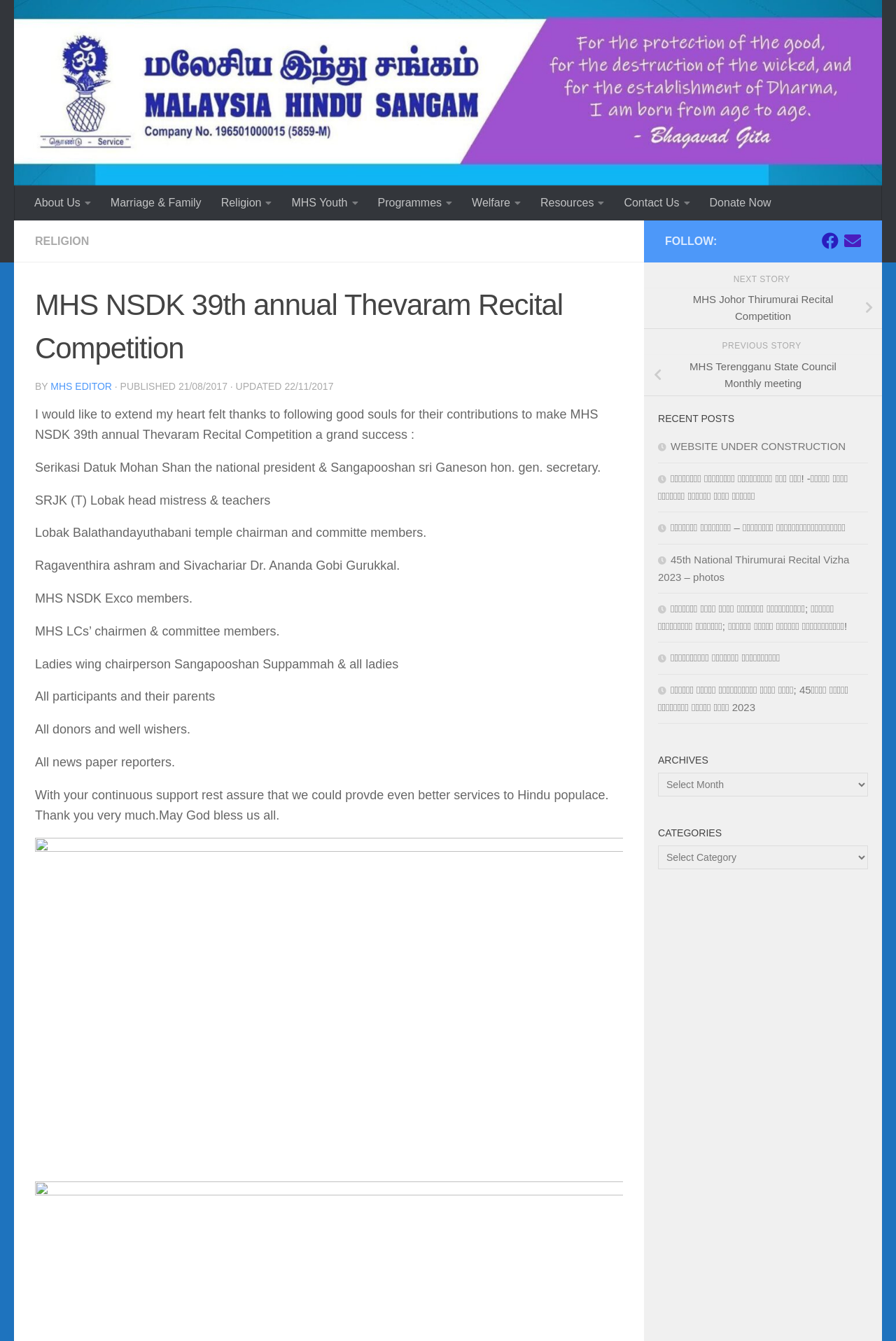Using the description: "Programmes", determine the UI element's bounding box coordinates. Ensure the coordinates are in the format of four float numbers between 0 and 1, i.e., [left, top, right, bottom].

[0.411, 0.138, 0.516, 0.164]